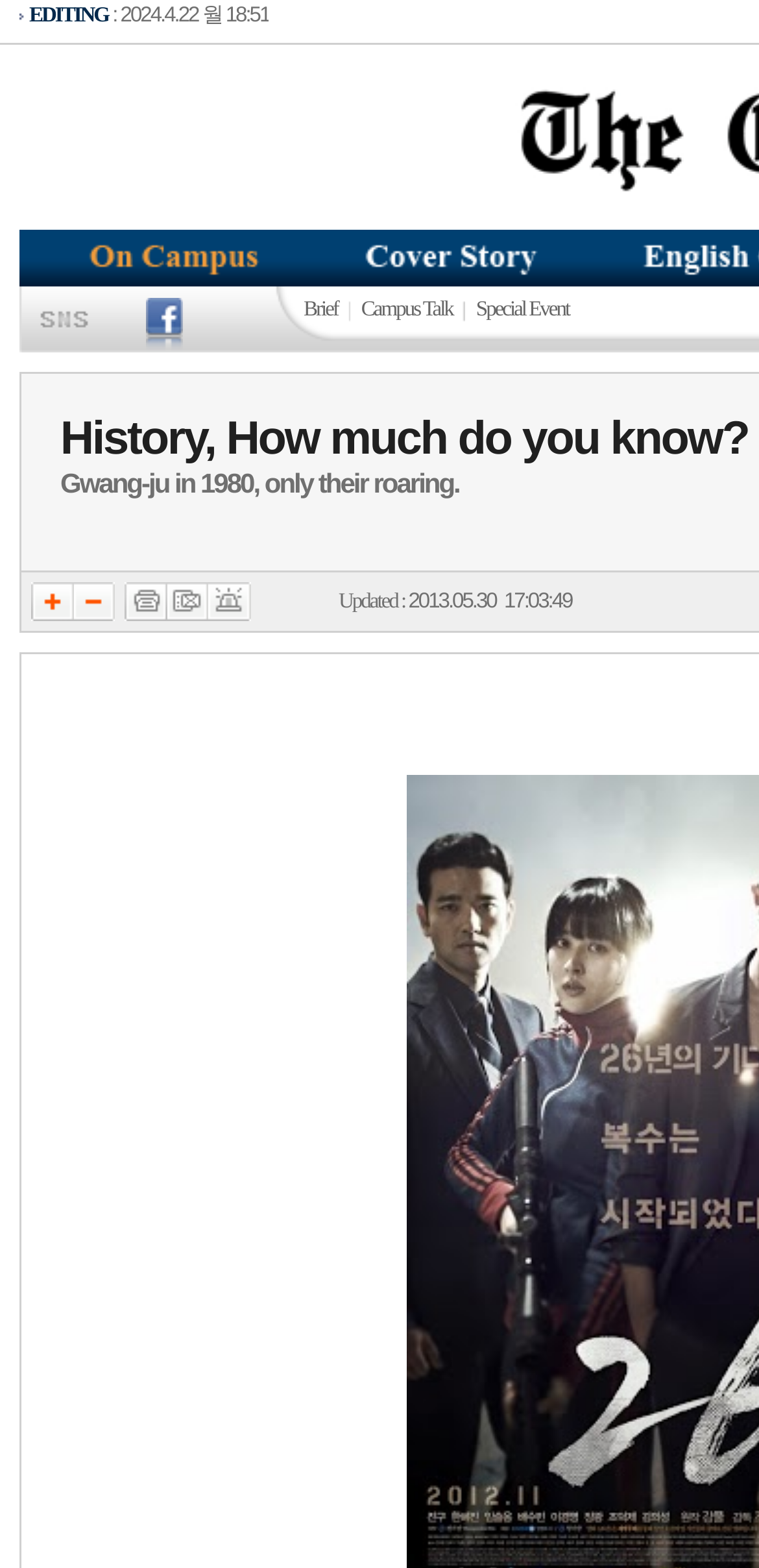Provide the bounding box coordinates of the HTML element described by the text: "title="프린트하기"". The coordinates should be in the format [left, top, right, bottom] with values between 0 and 1.

[0.164, 0.382, 0.221, 0.4]